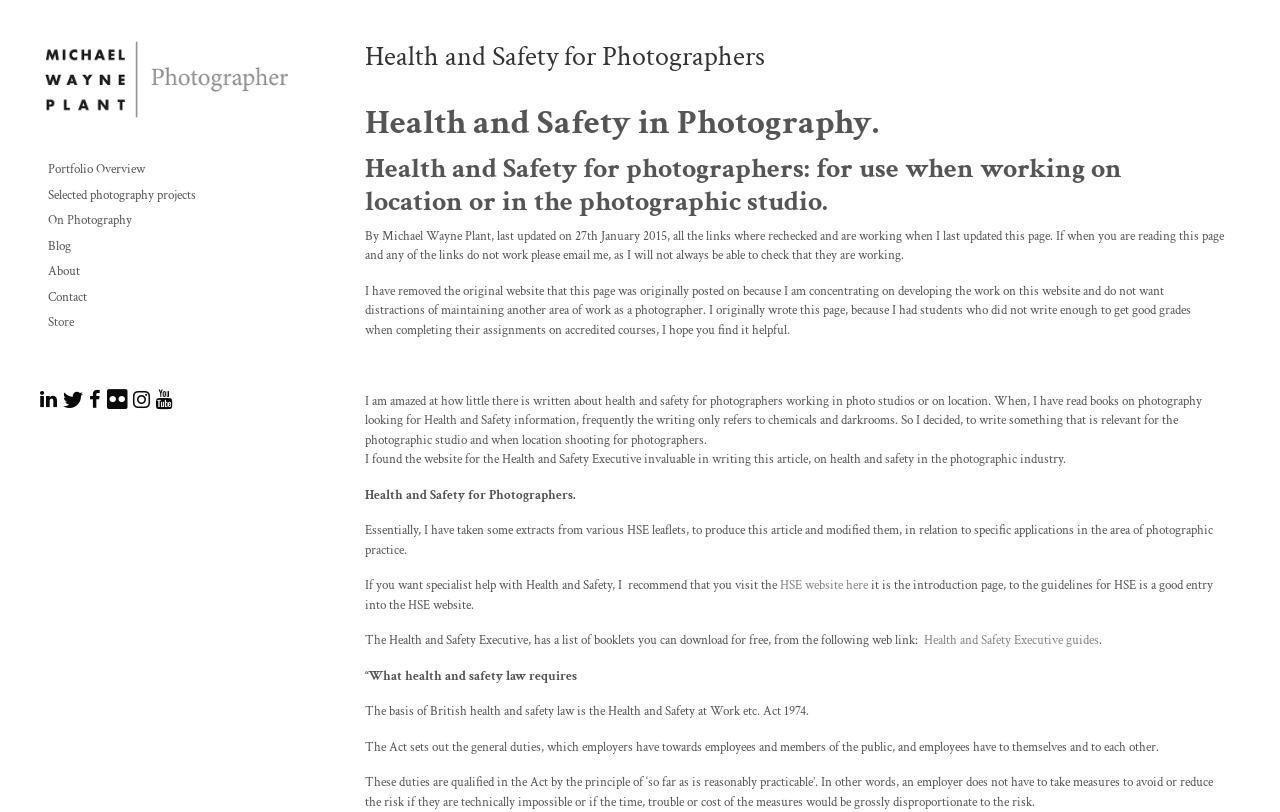What is the purpose of this webpage?
Kindly offer a comprehensive and detailed response to the question.

The purpose is inferred from the content of the webpage, which provides information and guidelines on health and safety for photographers, and also mentions that the author wrote this page to help students who did not write enough to get good grades when completing their assignments on accredited courses.